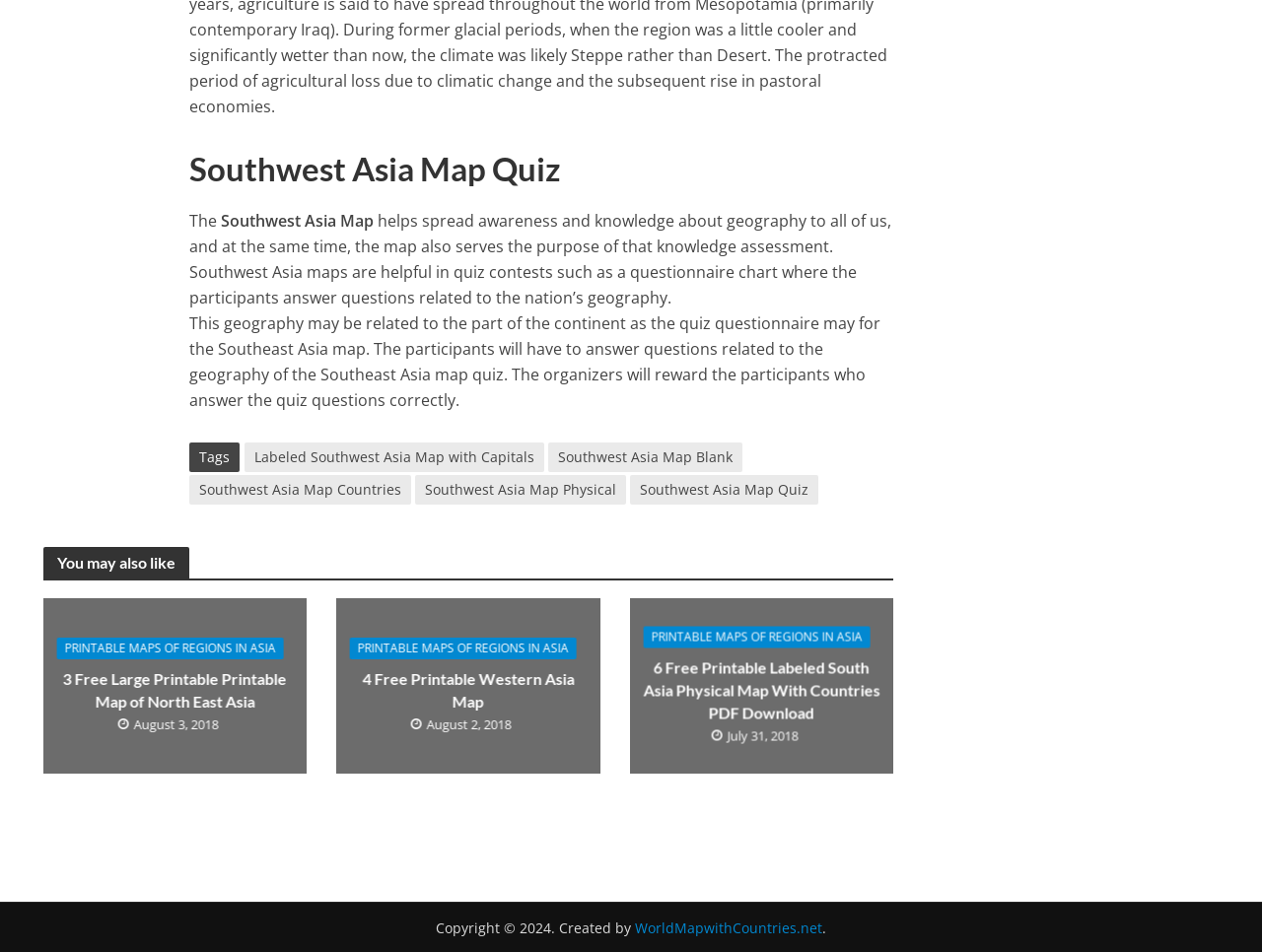Using floating point numbers between 0 and 1, provide the bounding box coordinates in the format (top-left x, top-left y, bottom-right x, bottom-right y). Locate the UI element described here: Southwest Asia Map Blank

[0.435, 0.464, 0.589, 0.496]